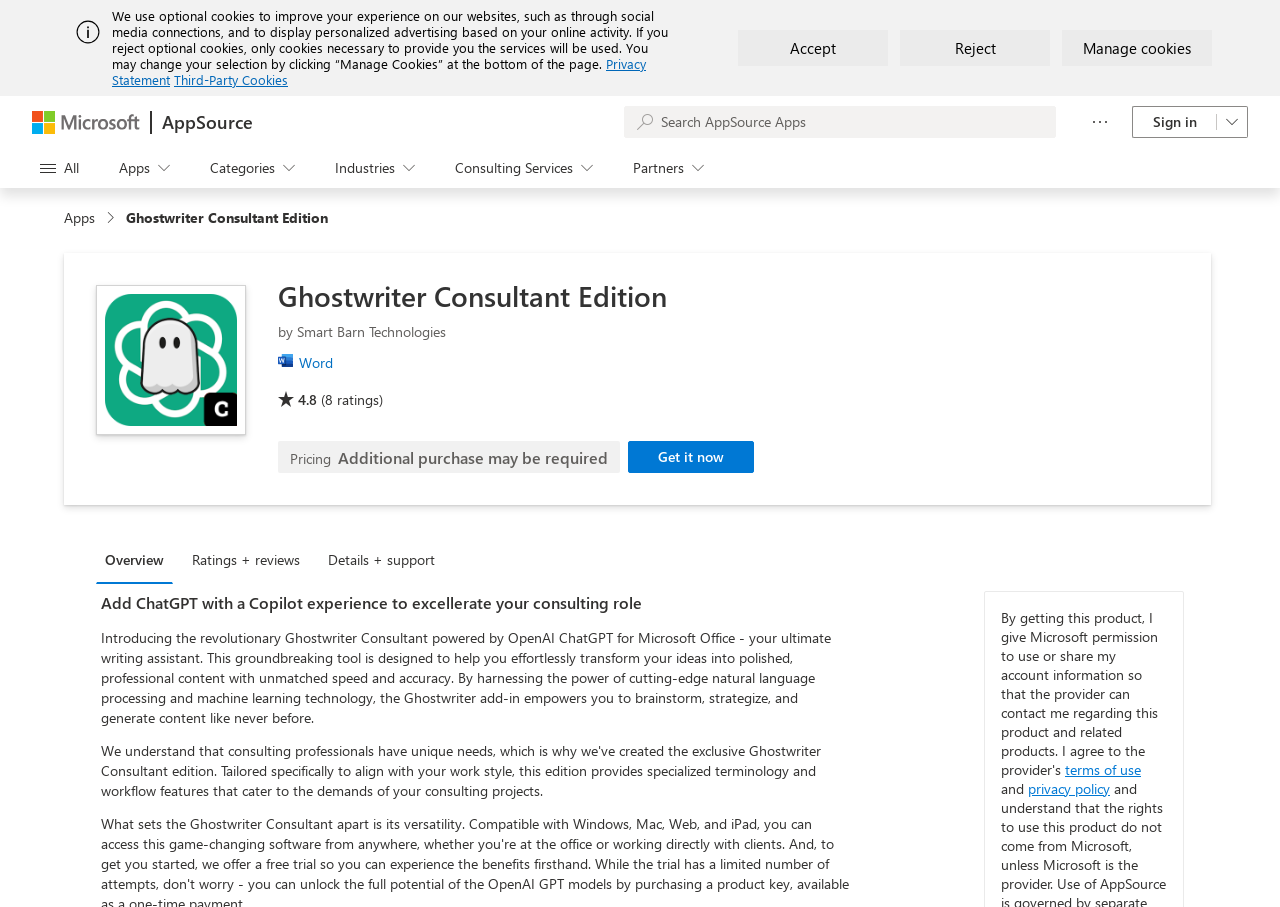Locate the bounding box coordinates of the clickable region necessary to complete the following instruction: "View ratings and reviews". Provide the coordinates in the format of four float numbers between 0 and 1, i.e., [left, top, right, bottom].

[0.143, 0.592, 0.249, 0.641]